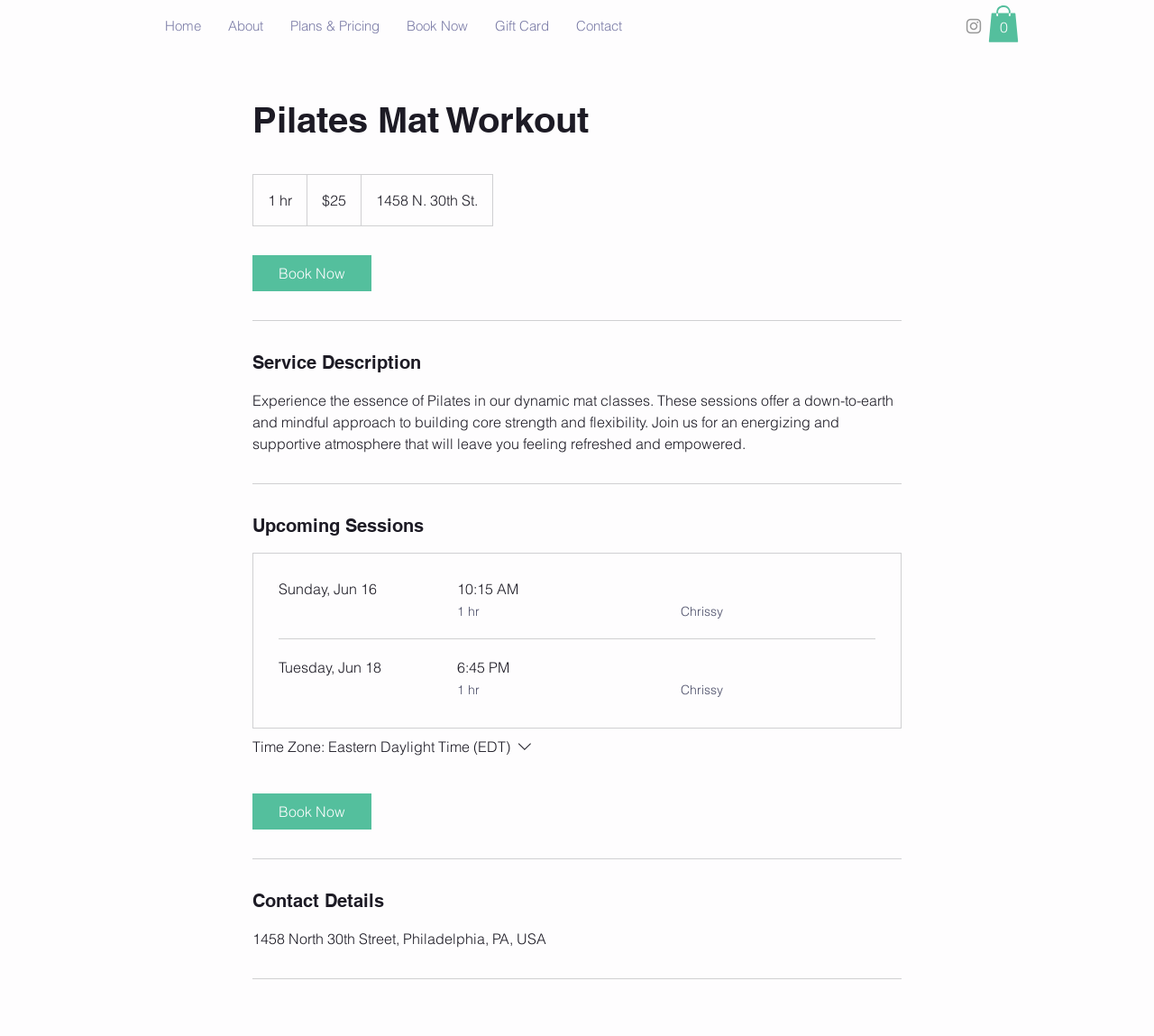What is the address of the Pilates studio?
Please look at the screenshot and answer using one word or phrase.

1458 N. 30th St.